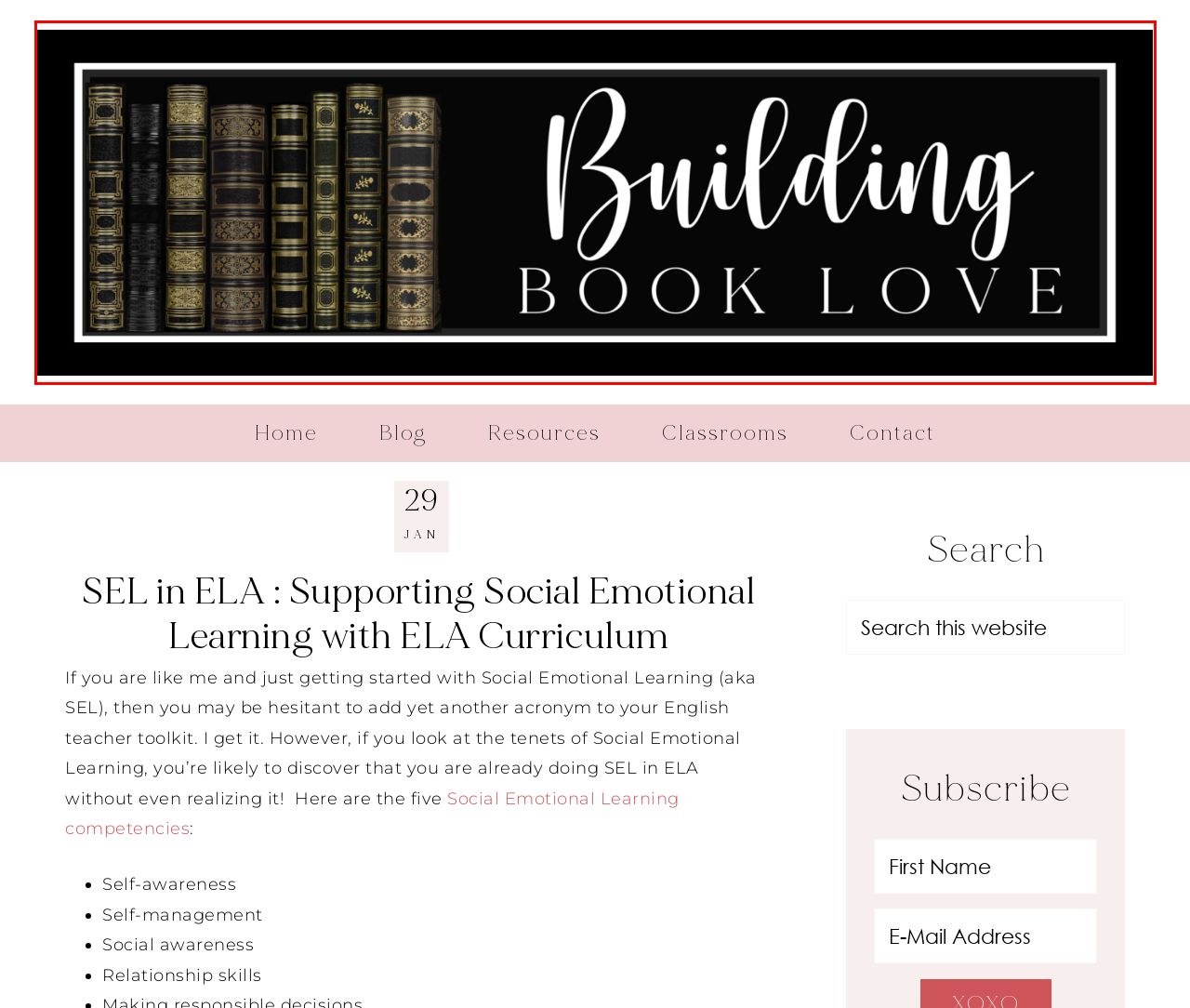Given a screenshot of a webpage with a red rectangle bounding box around a UI element, select the best matching webpage description for the new webpage that appears after clicking the highlighted element. The candidate descriptions are:
A. Contact - Building Book Love
B. High School Classroom Decor: Semi Flexible Seating in a Secondary ELA Classroom - Building Book Love
C. How to Liven Up Your Socratic Seminar and Get Students Talking - Building Book Love
D. Building Book Love - Middle and High School ELA Ideas
E. PD - Building Book Love
F. What is Social Emotional Learning (SEL): Why It Matters | NU
G. Classroom Design Archives - Building Book Love
H. Blog - Building Book Love

D